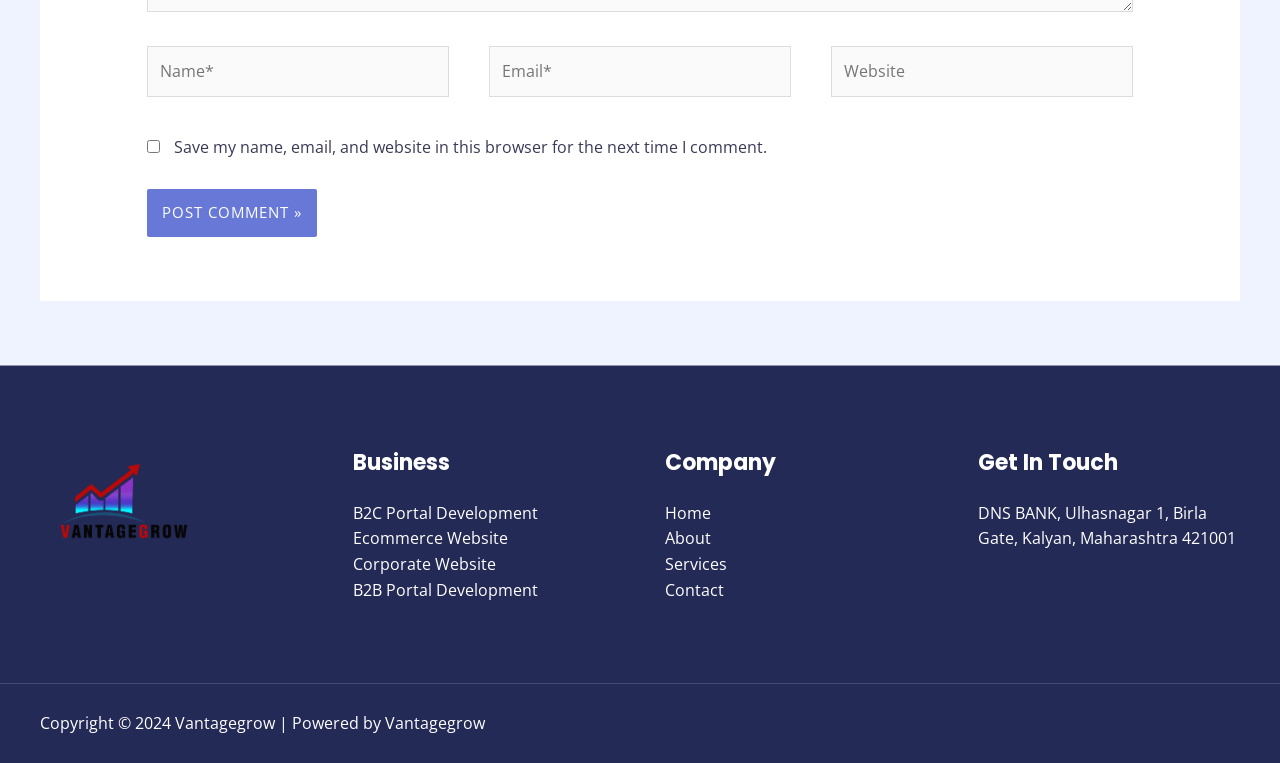Kindly determine the bounding box coordinates for the clickable area to achieve the given instruction: "Enter your name".

[0.115, 0.06, 0.351, 0.128]